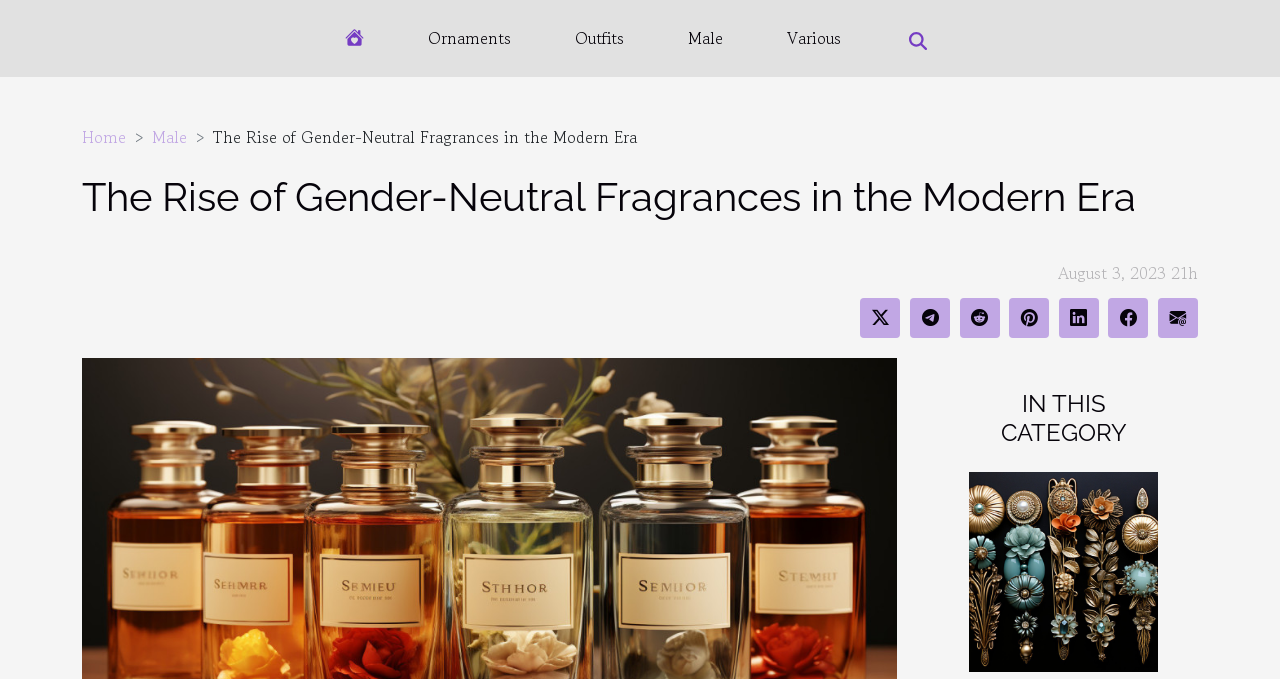What is the date of the article?
Respond to the question with a well-detailed and thorough answer.

The time element in the group section displays the date and time 'August 3, 2023 21h', which indicates the date of the article.